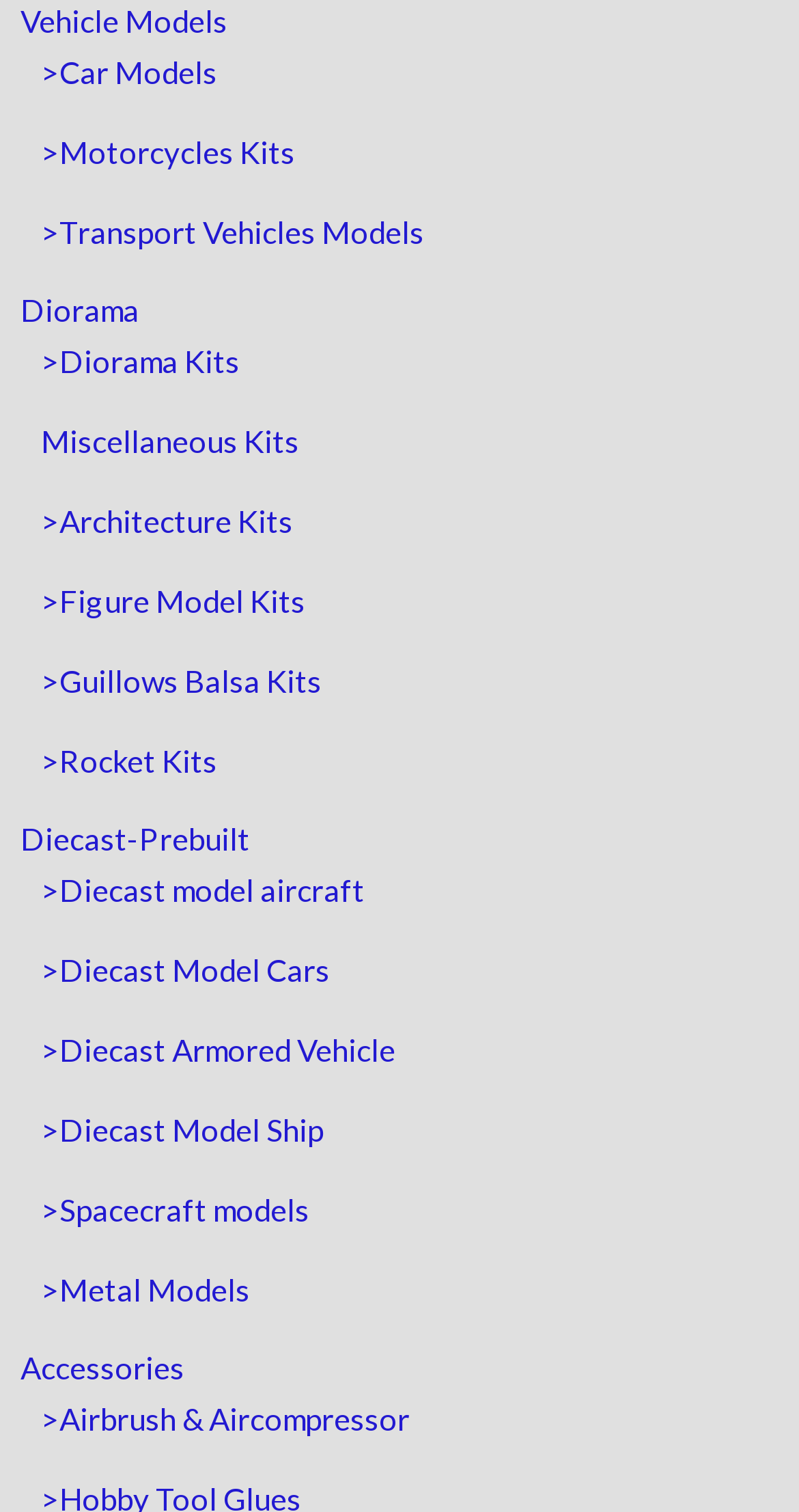What type of kits are available under 'Diorama'? Look at the image and give a one-word or short phrase answer.

Diorama Kits